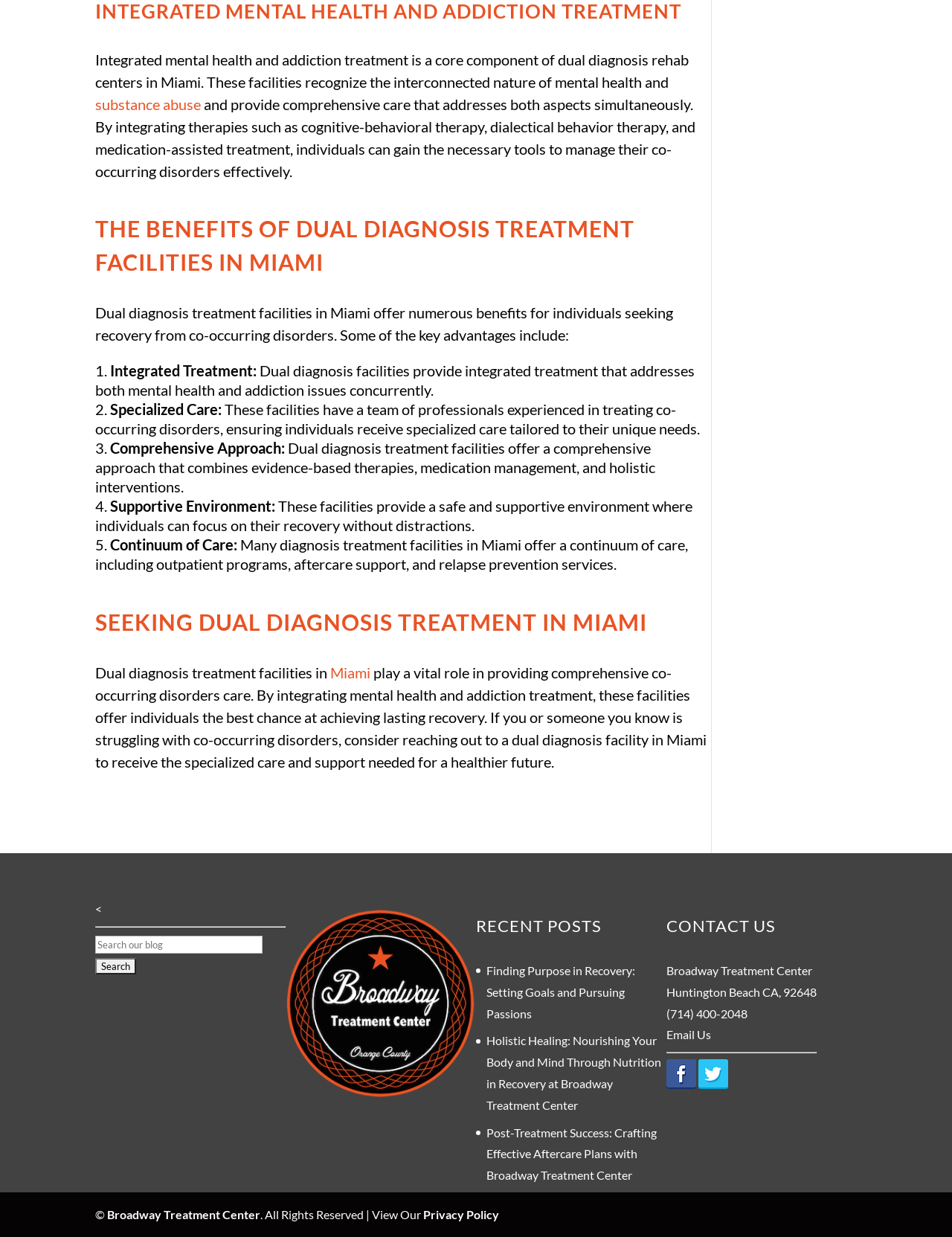Locate the bounding box of the user interface element based on this description: "November 28, 2023".

None